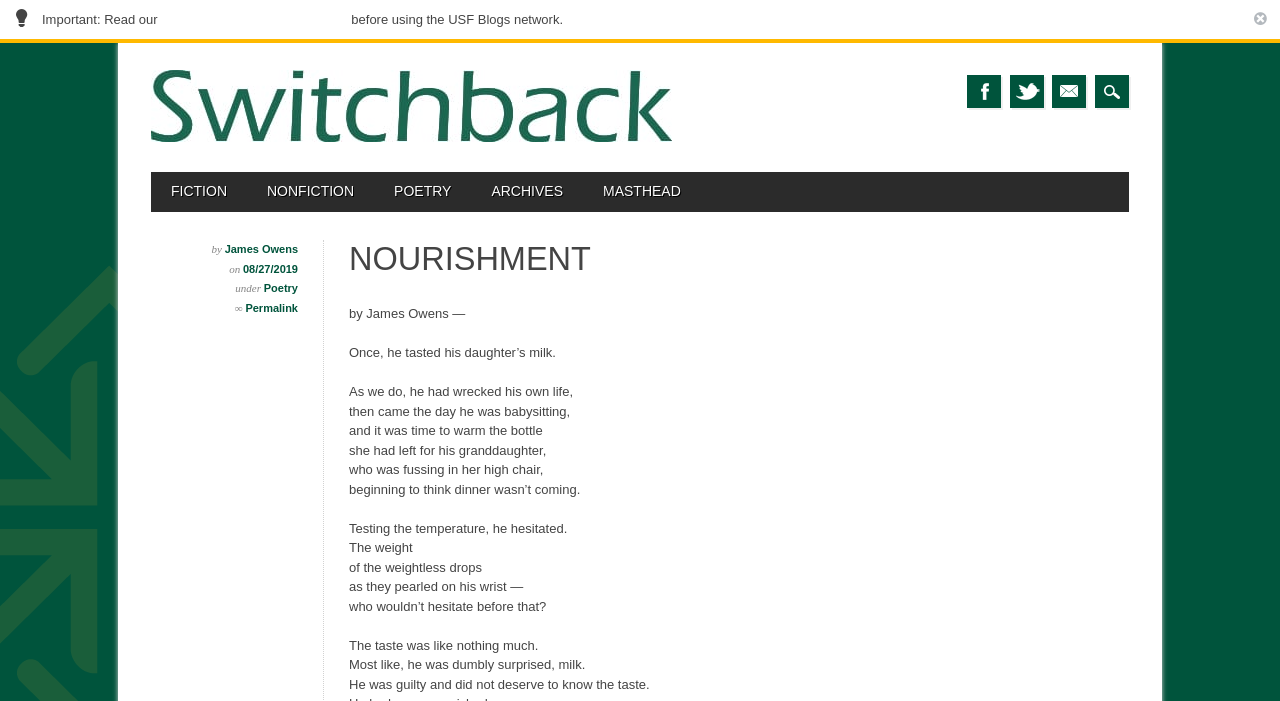Answer this question in one word or a short phrase: What is the date of the publication of 'NOURISHMENT'?

08/27/2019